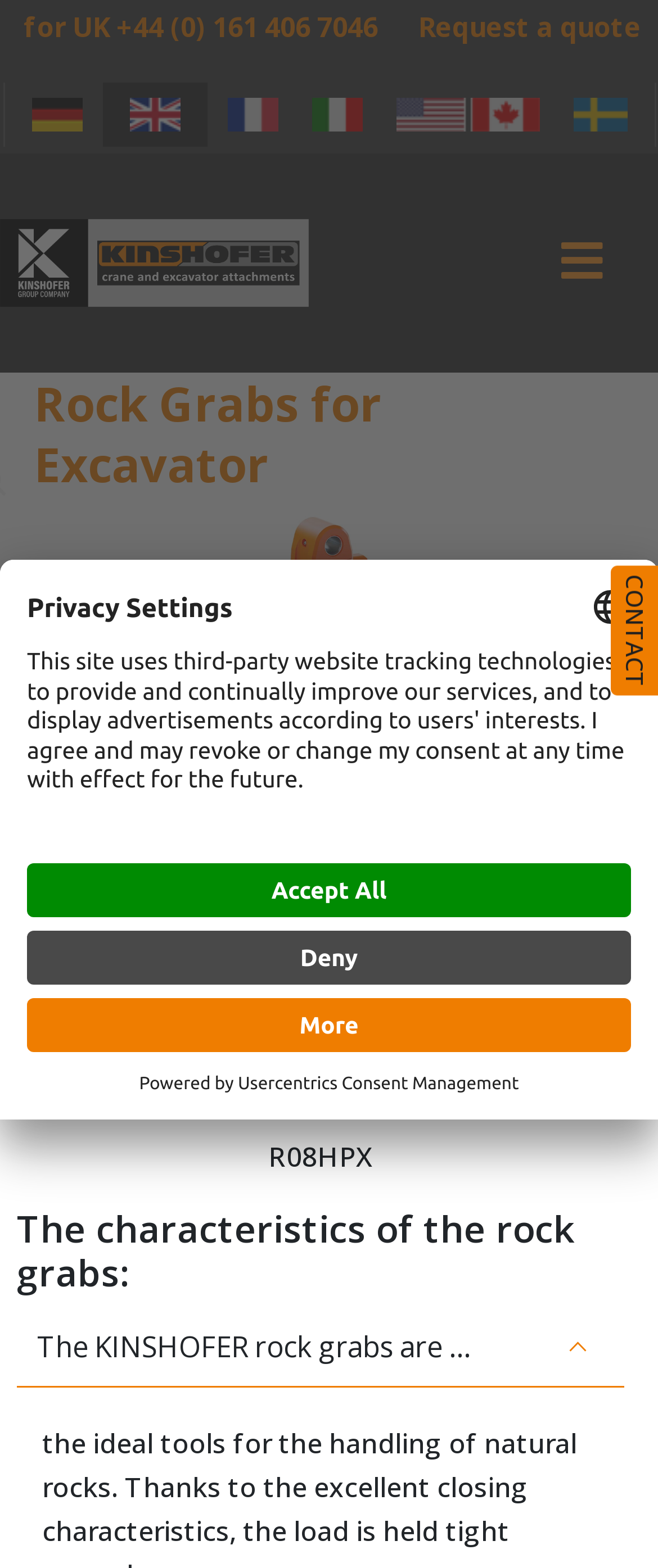What is the purpose of the rock grabs?
Based on the visual information, provide a detailed and comprehensive answer.

The webpage does not explicitly state the purpose of the rock grabs. However, it does provide some characteristics of the rock grabs, such as the text content 'The KINSHOFER rock grabs are …'.